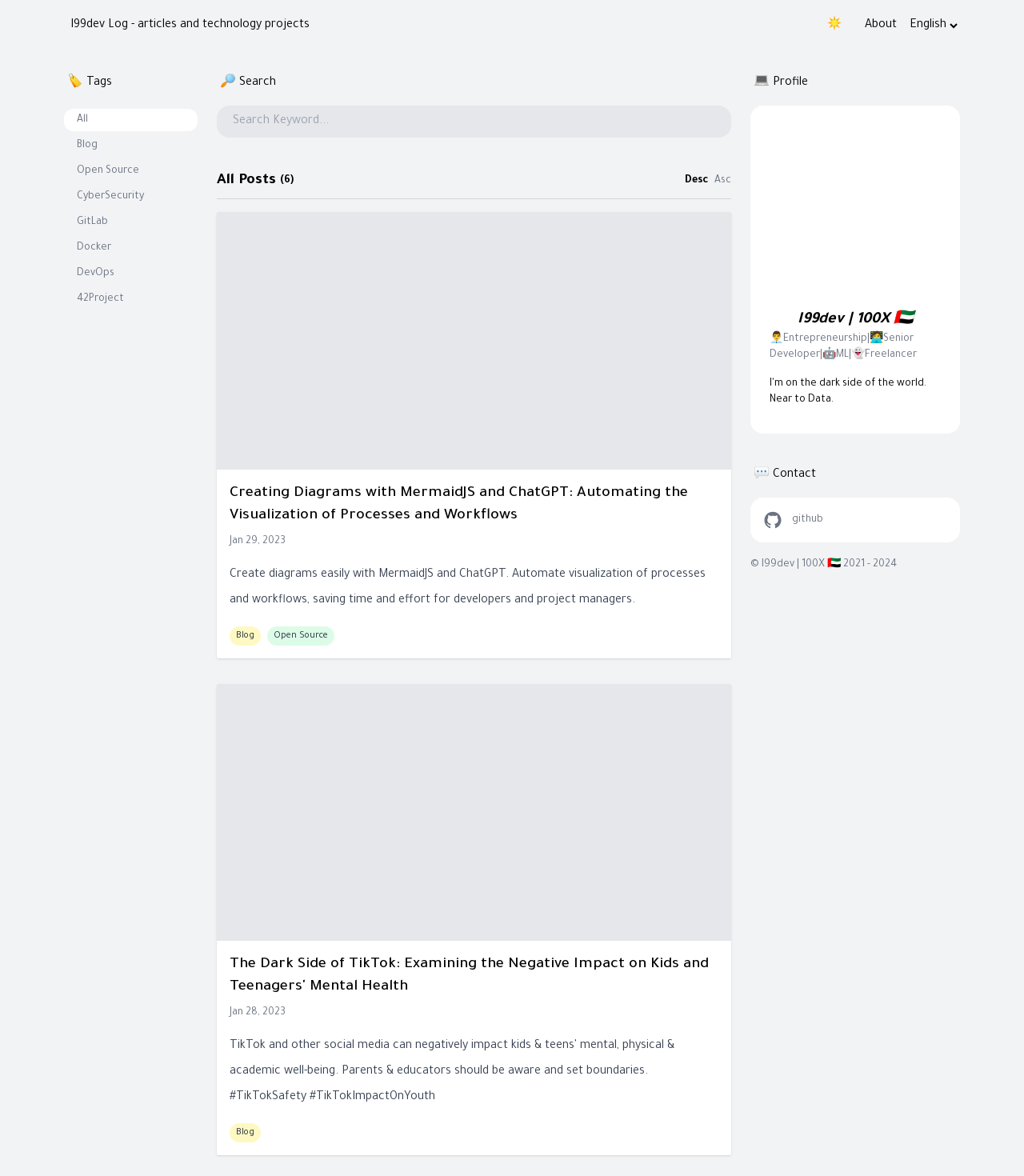What is the link to the author's GitHub?
Analyze the image and provide a thorough answer to the question.

I found the link to the author's GitHub by looking at the link element with the image of GitHub, which is labeled as 'github'.